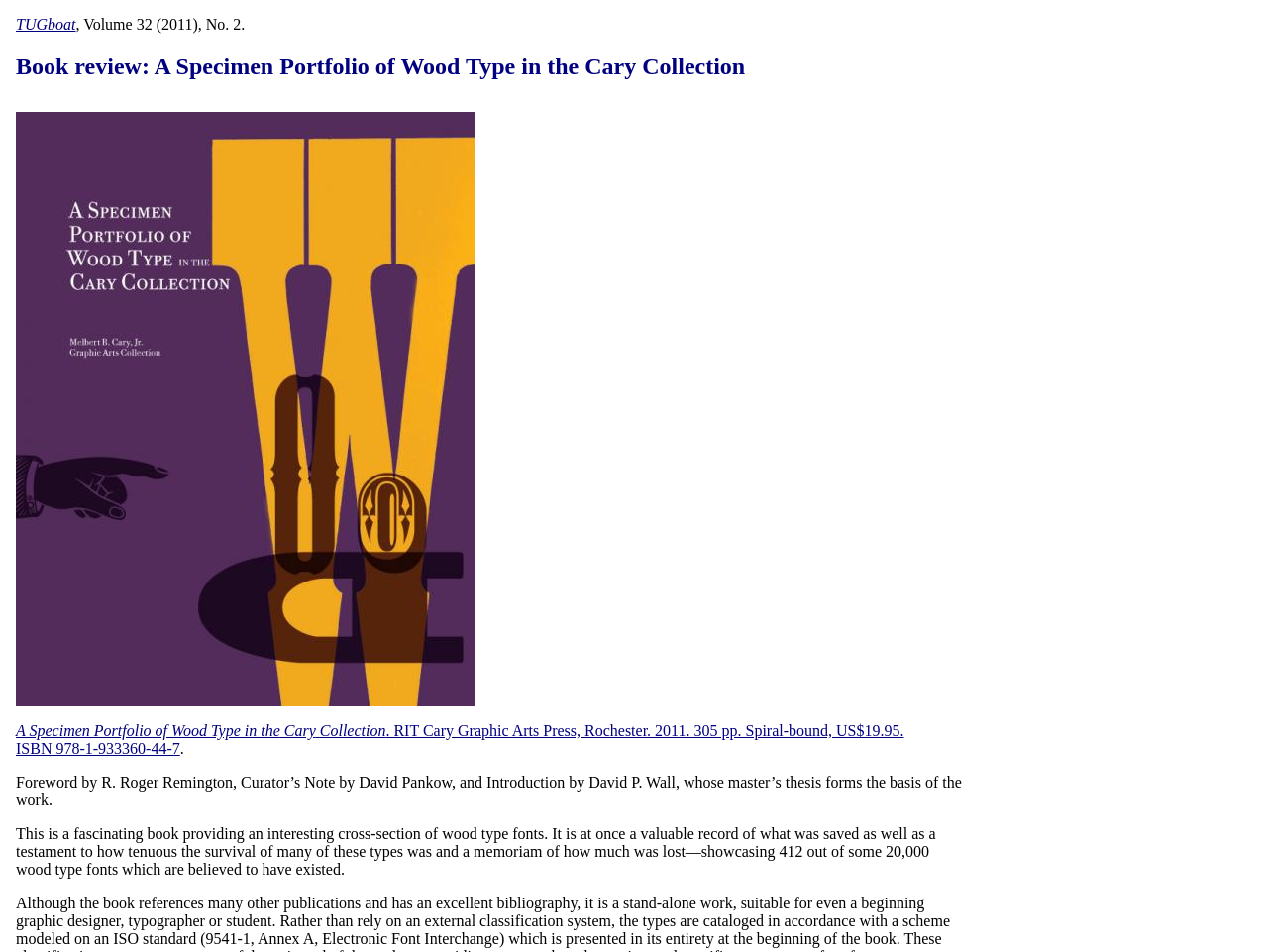Write an exhaustive caption that covers the webpage's main aspects.

The webpage is a book review page, with the title "Book review: A Specimen Portfolio of Wood Type in the Cary Collection" prominently displayed at the top. Below the title, there is a link to "TUGboat" on the top-left corner, followed by a static text indicating the volume and issue number. 

On the top-right corner, there is a heading with the same title as the webpage, and below it, there is an image with a link. The image takes up a significant portion of the top section of the page.

Below the image, there is a link to the book being reviewed, "A Specimen Portfolio of Wood Type in the Cary Collection", with its publication details and price. 

The main content of the review starts below the book details, with a static text describing the foreword, curator's note, and introduction of the book. The review continues with a paragraph of text that summarizes the book's content, highlighting its significance and the number of wood type fonts showcased.